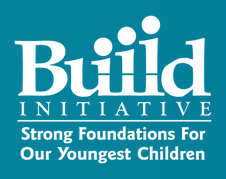Explain what the image portrays in a detailed manner.

The image features the logo of the "BUILD Initiative," which emphasizes the mission of establishing strong foundations for the youngest children. The design showcases the word "Build" in a stylized font, with the letters “i” represented by three overlapping circles, symbolizing unity and support. Below the main title, the tagline reads "Strong Foundations For Our Youngest Children," highlighting the initiative's focus on early childhood development and the importance of providing essential services and support for young families. The background is a vibrant teal, which enhances the visibility of the white text and reinforces the organization's commitment to fostering a nurturing environment for children's growth.